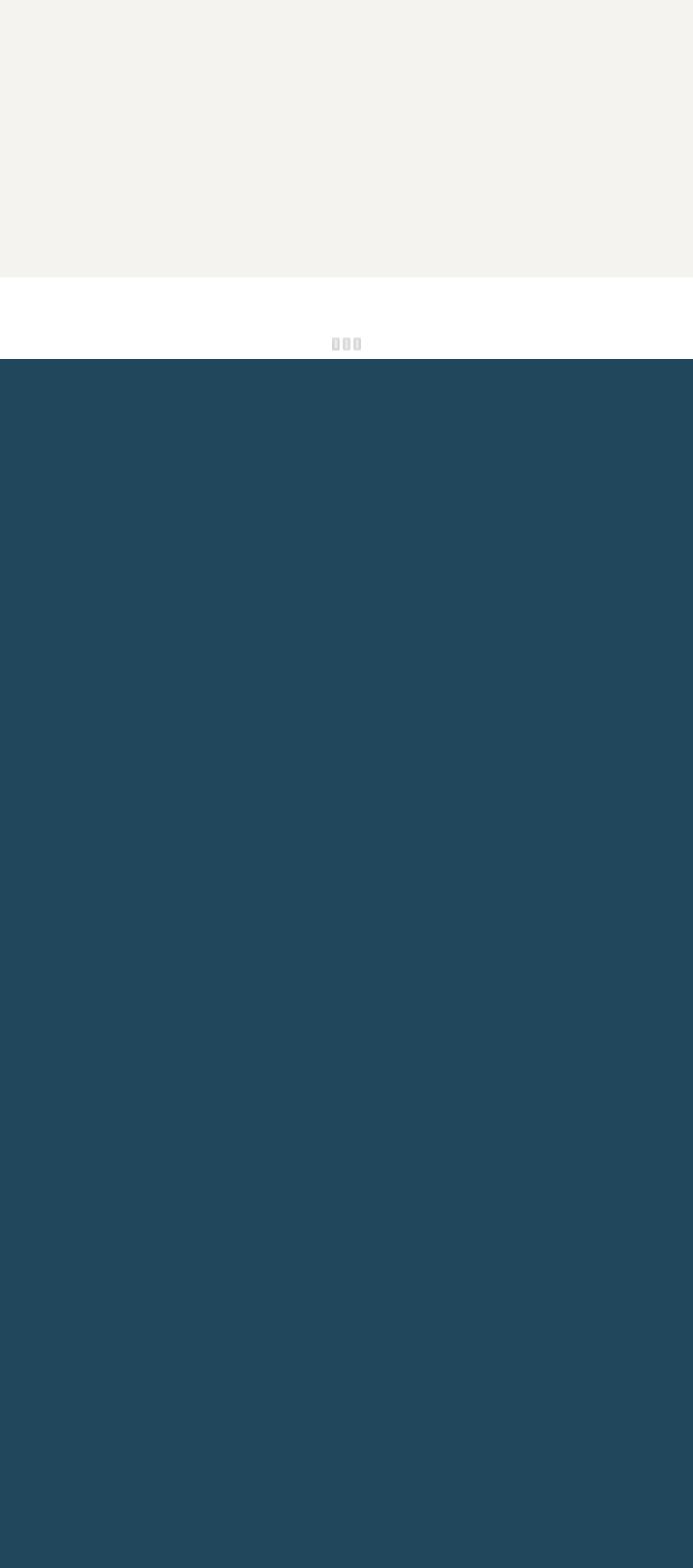Please locate the UI element described by "Site Credit" and provide its bounding box coordinates.

[0.094, 0.567, 0.308, 0.592]